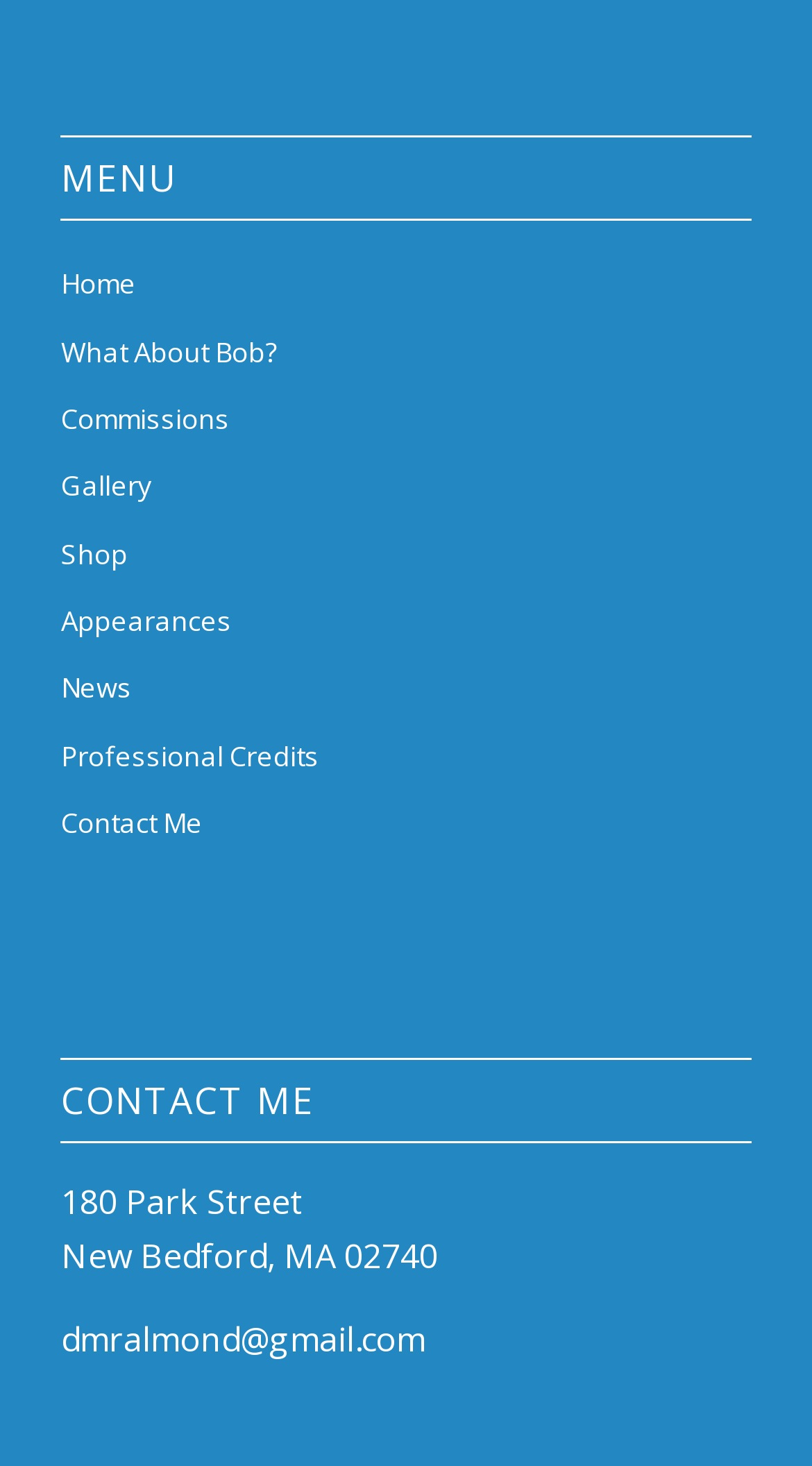What is the city in the contact information?
Answer the question in a detailed and comprehensive manner.

I found the contact information section on the webpage, which includes the address. The address is '180 Park Street, New Bedford, MA 02740'. Therefore, the city is New Bedford.